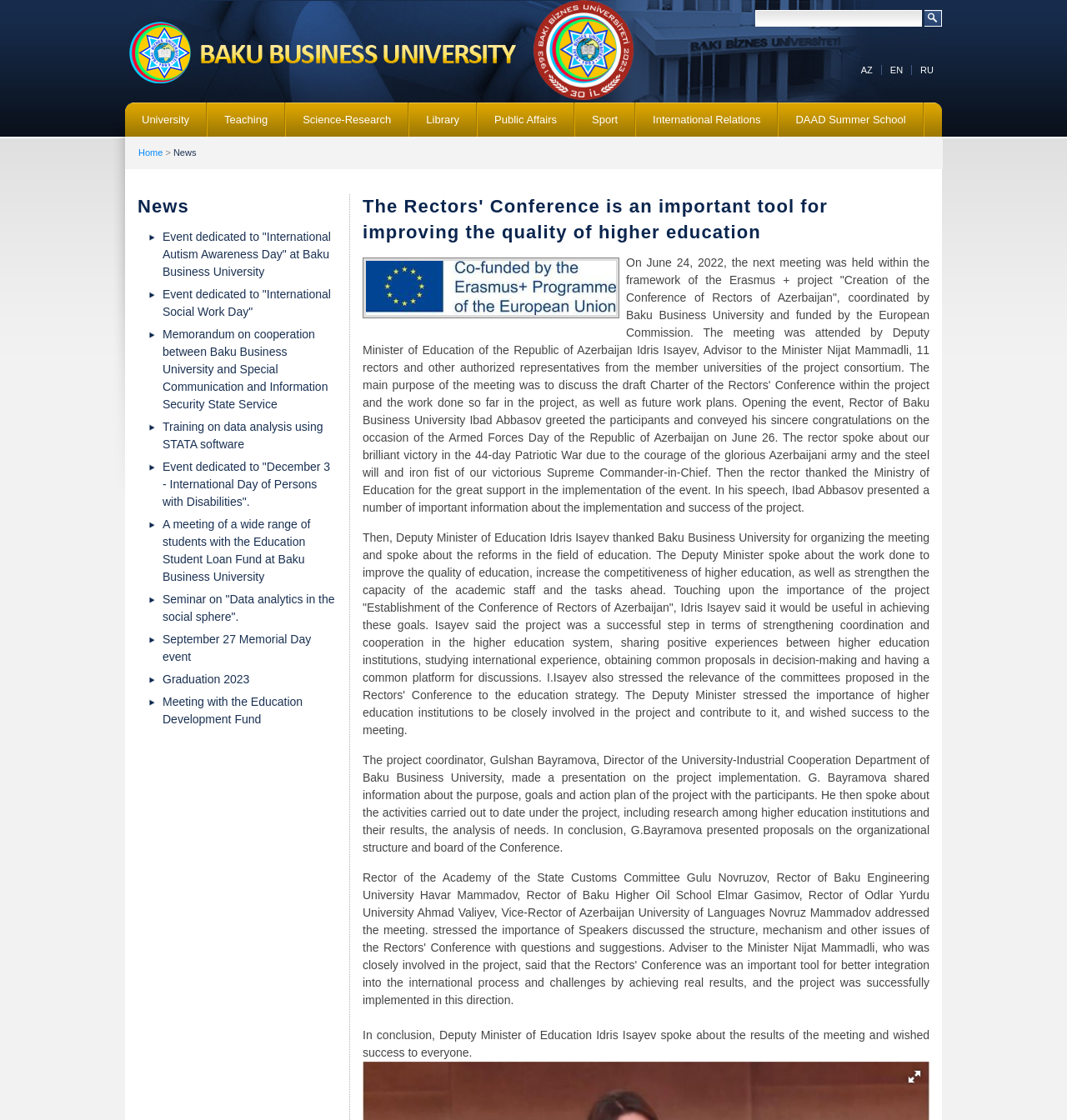What is the date of the meeting mentioned in the text?
Answer briefly with a single word or phrase based on the image.

June 24, 2022